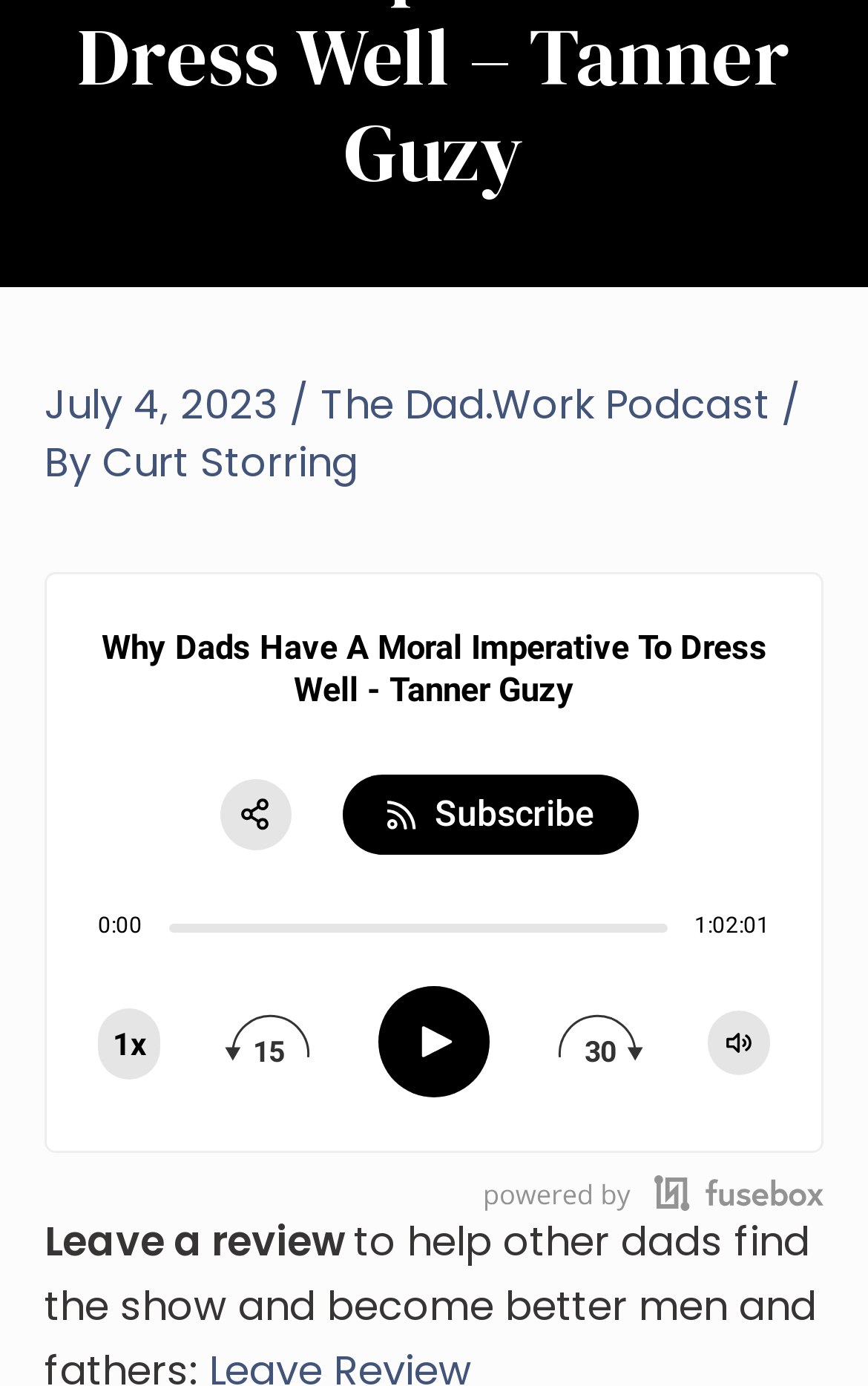Determine the bounding box coordinates in the format (top-left x, top-left y, bottom-right x, bottom-right y). Ensure all values are floating point numbers between 0 and 1. Identify the bounding box of the UI element described by: parent_node: Subscribe

[0.253, 0.562, 0.335, 0.613]